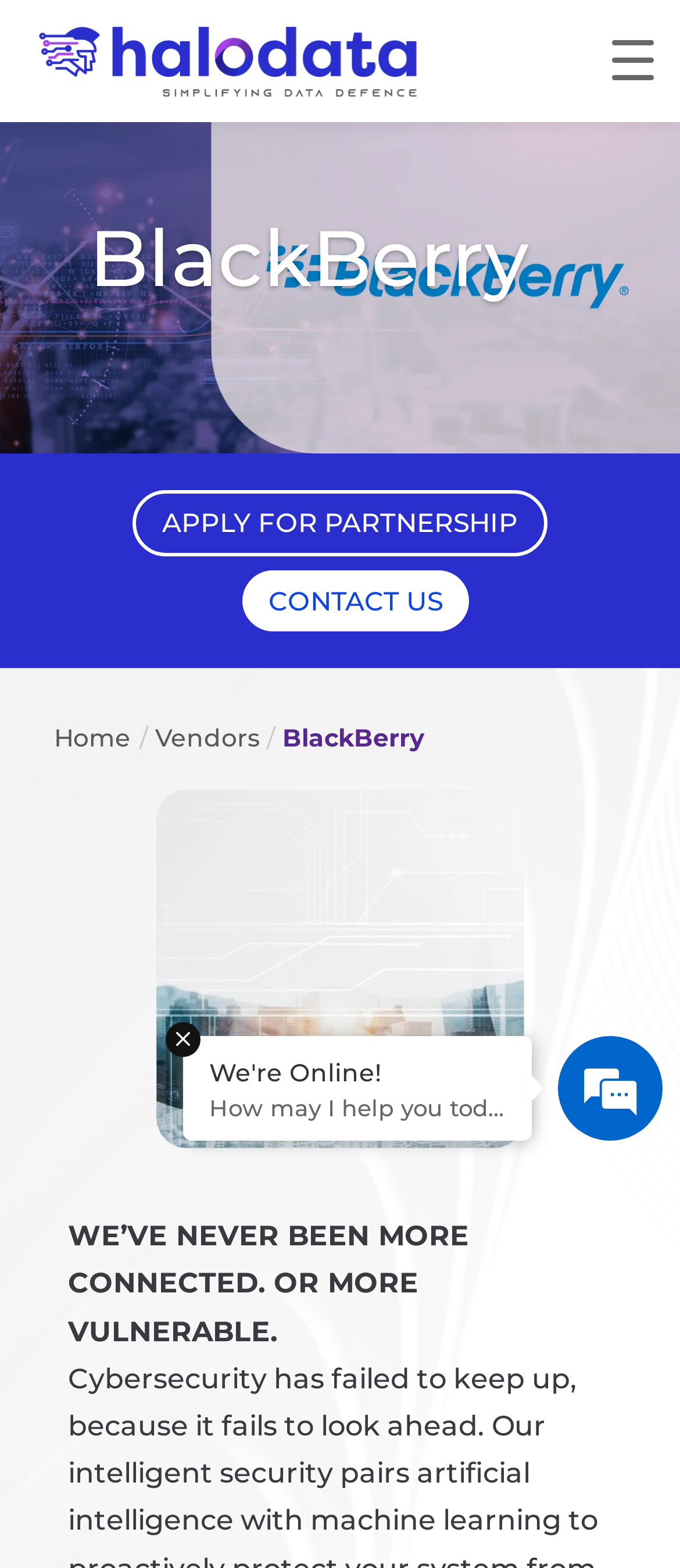What is the company name?
Please give a detailed and thorough answer to the question, covering all relevant points.

The company name can be found in the top-left corner of the webpage, where it is written in a large font size as 'BlackBerry'. It is also mentioned in the layout table element with the text 'BlackBerry'.